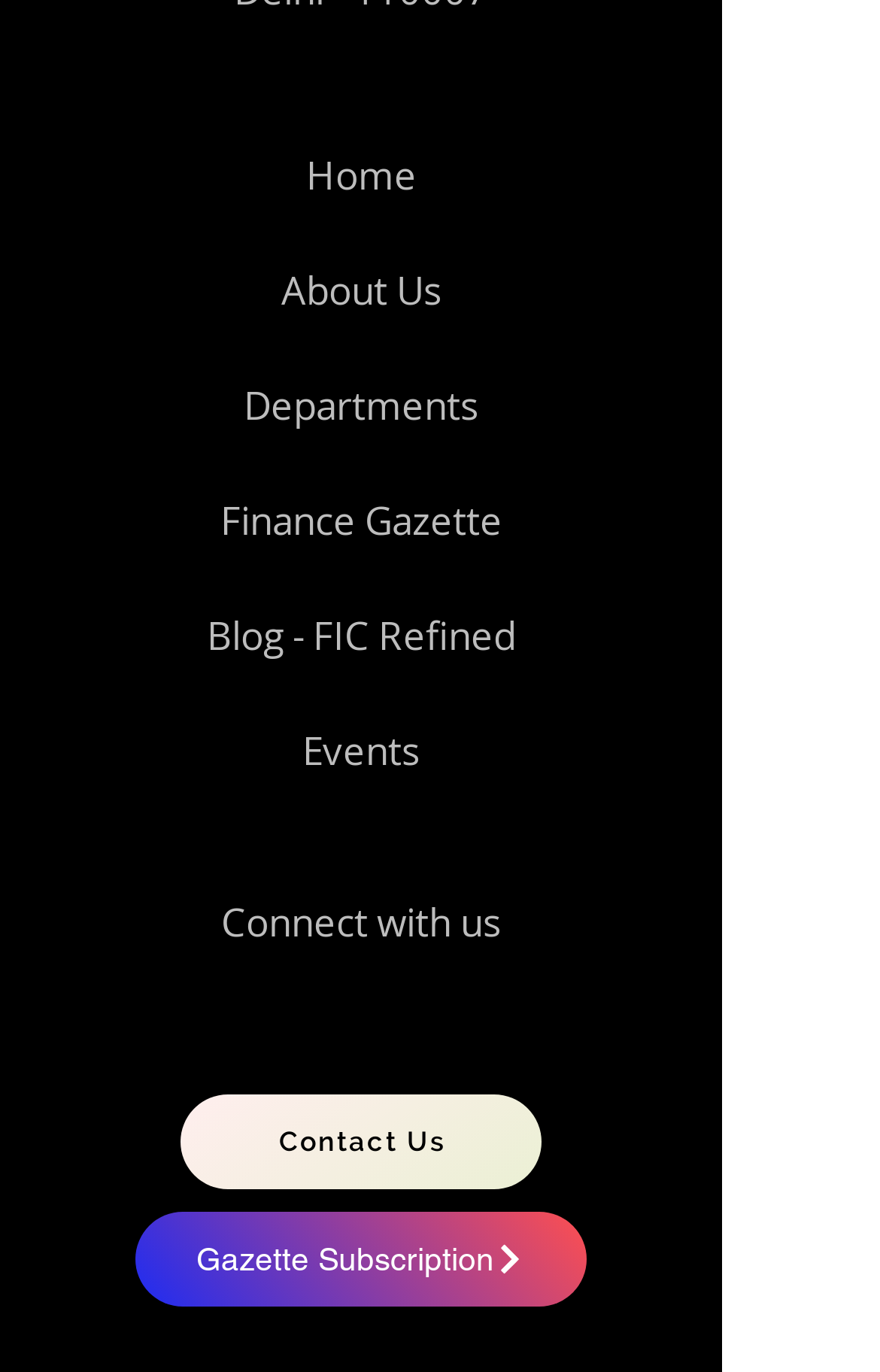Determine the bounding box coordinates for the UI element with the following description: "Events". The coordinates should be four float numbers between 0 and 1, represented as [left, top, right, bottom].

[0.344, 0.528, 0.477, 0.566]